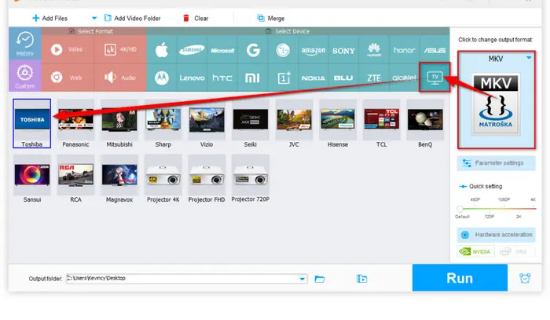What is the purpose of the 'Run' button?
Use the image to give a comprehensive and detailed response to the question.

The 'Run' button positioned at the bottom right of the interface indicates the final step to initiate the video conversion process, allowing users to start converting their videos to their selected output format.